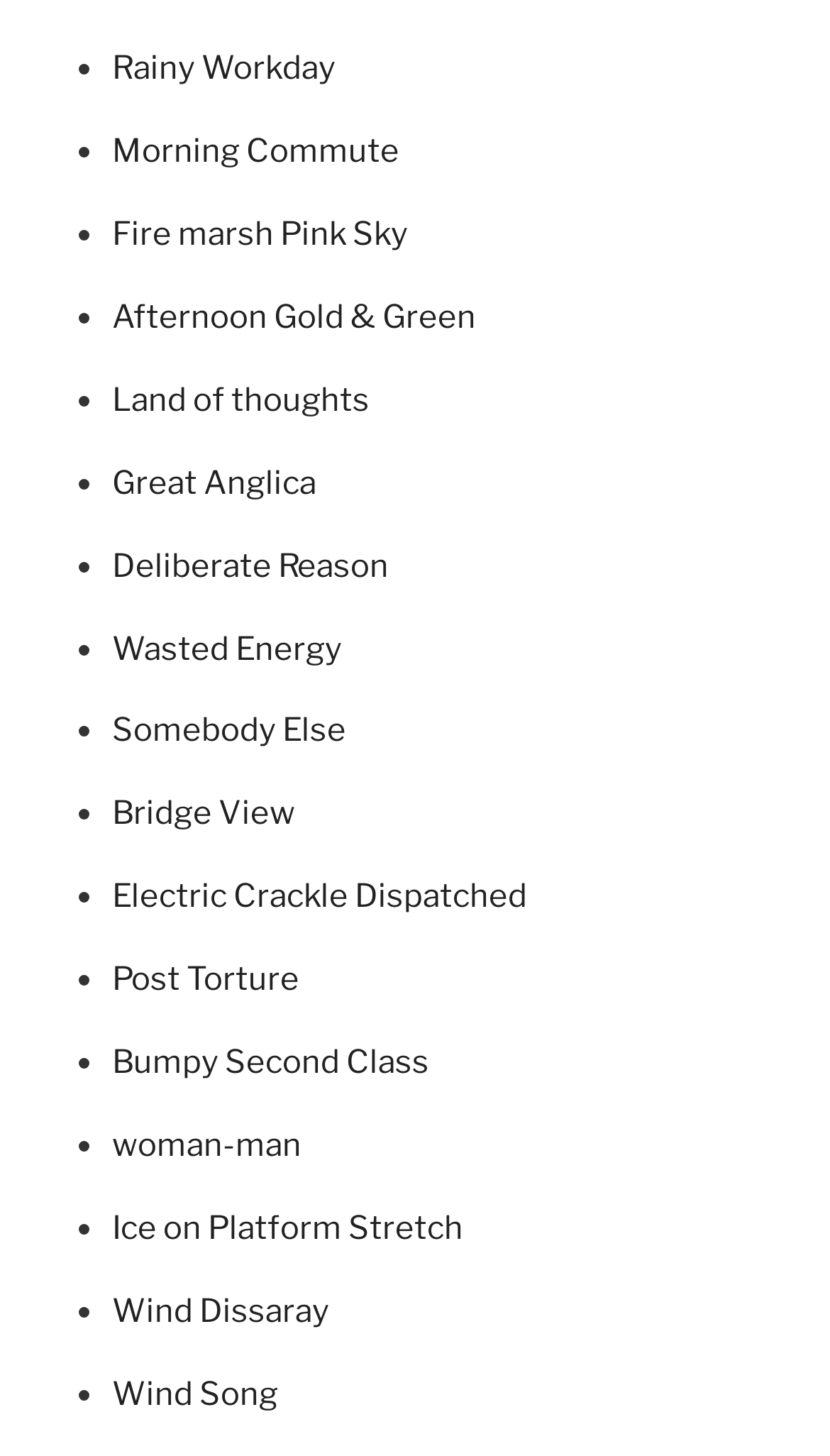Please determine the bounding box coordinates of the element's region to click for the following instruction: "Explore Land of thoughts".

[0.135, 0.262, 0.445, 0.288]